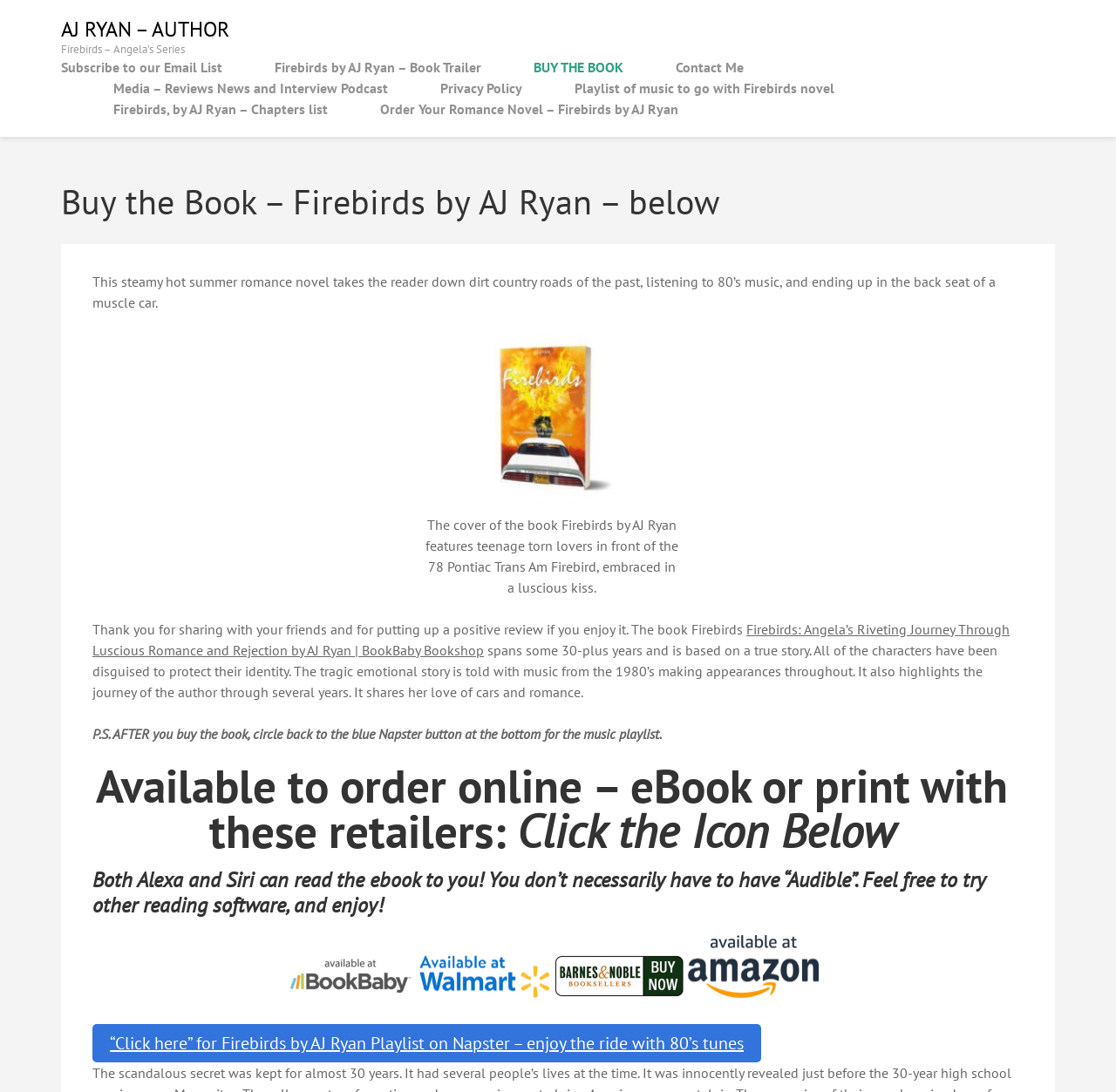Please provide a short answer using a single word or phrase for the question:
What decade is the music from in the book Firebirds?

1980s